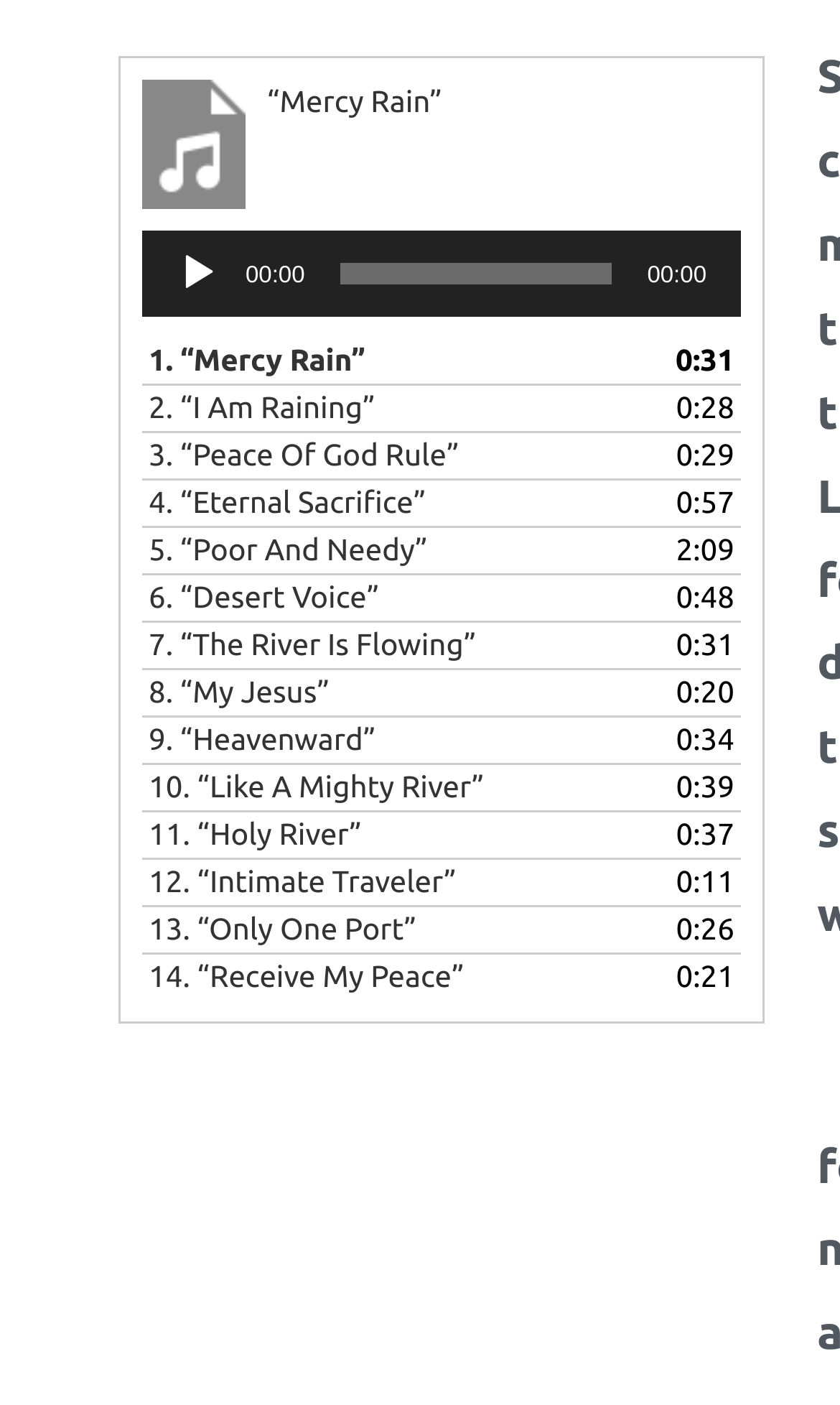Identify the bounding box coordinates of the element to click to follow this instruction: 'View the details of the second song 'I Am Raining''. Ensure the coordinates are four float values between 0 and 1, provided as [left, top, right, bottom].

[0.177, 0.275, 0.772, 0.307]